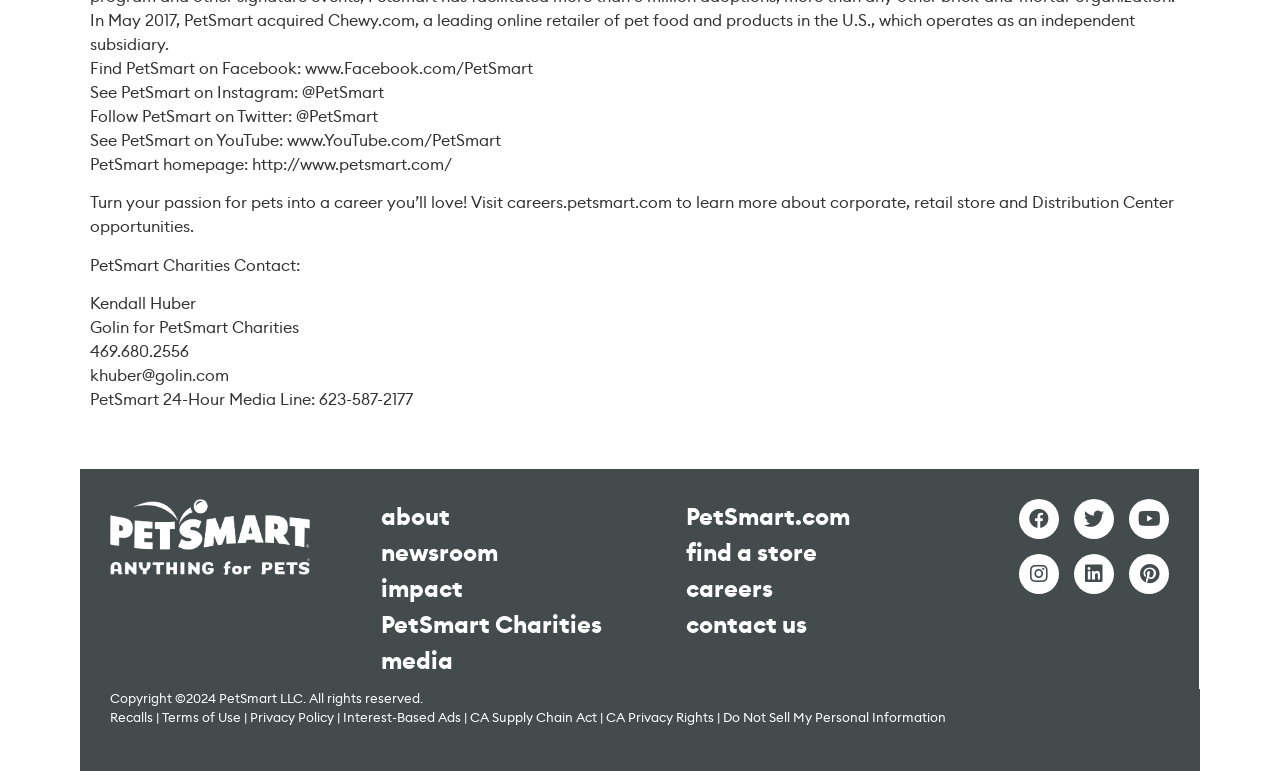Look at the image and give a detailed response to the following question: What is the Facebook URL of PetSmart?

I found the Facebook URL of PetSmart by looking at the StaticText element with the text 'Find PetSmart on Facebook: www.Facebook.com/PetSmart' at coordinates [0.07, 0.075, 0.416, 0.103].